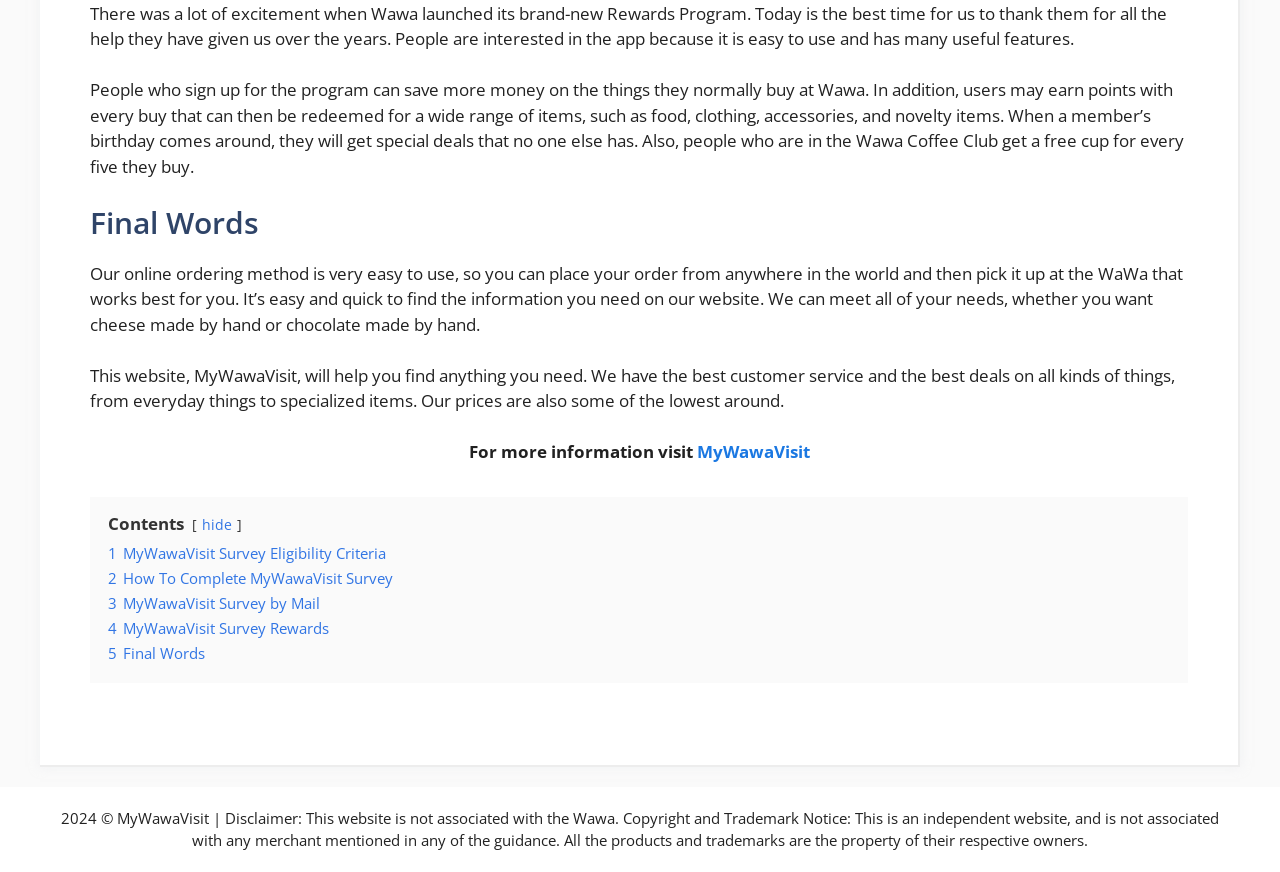What is the tone of the webpage content?
Based on the visual details in the image, please answer the question thoroughly.

The tone of the webpage content is informative, as it provides details about the Wawa Rewards Program, online ordering, and customer service. At the same time, the content is also promotional, as it highlights the benefits of using MyWawaVisit and encourages users to sign up for the rewards program.